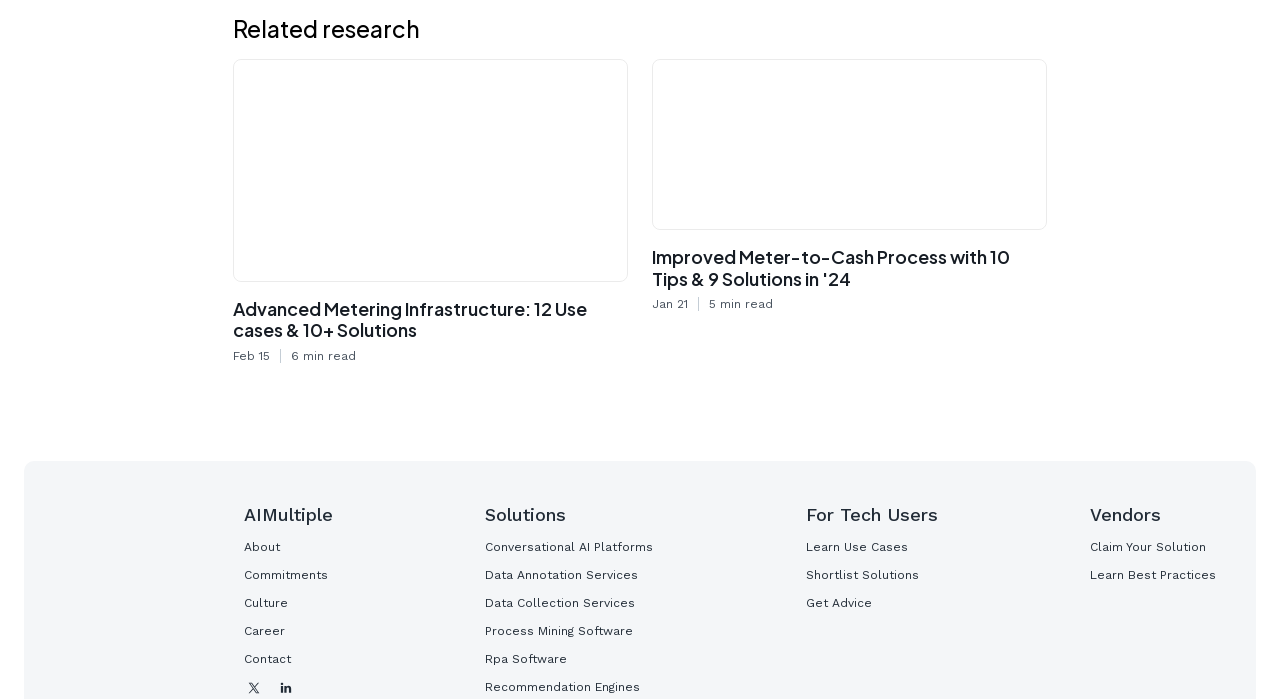Identify the bounding box coordinates of the element that should be clicked to fulfill this task: "Click on the 'About' link". The coordinates should be provided as four float numbers between 0 and 1, i.e., [left, top, right, bottom].

[0.191, 0.77, 0.26, 0.795]